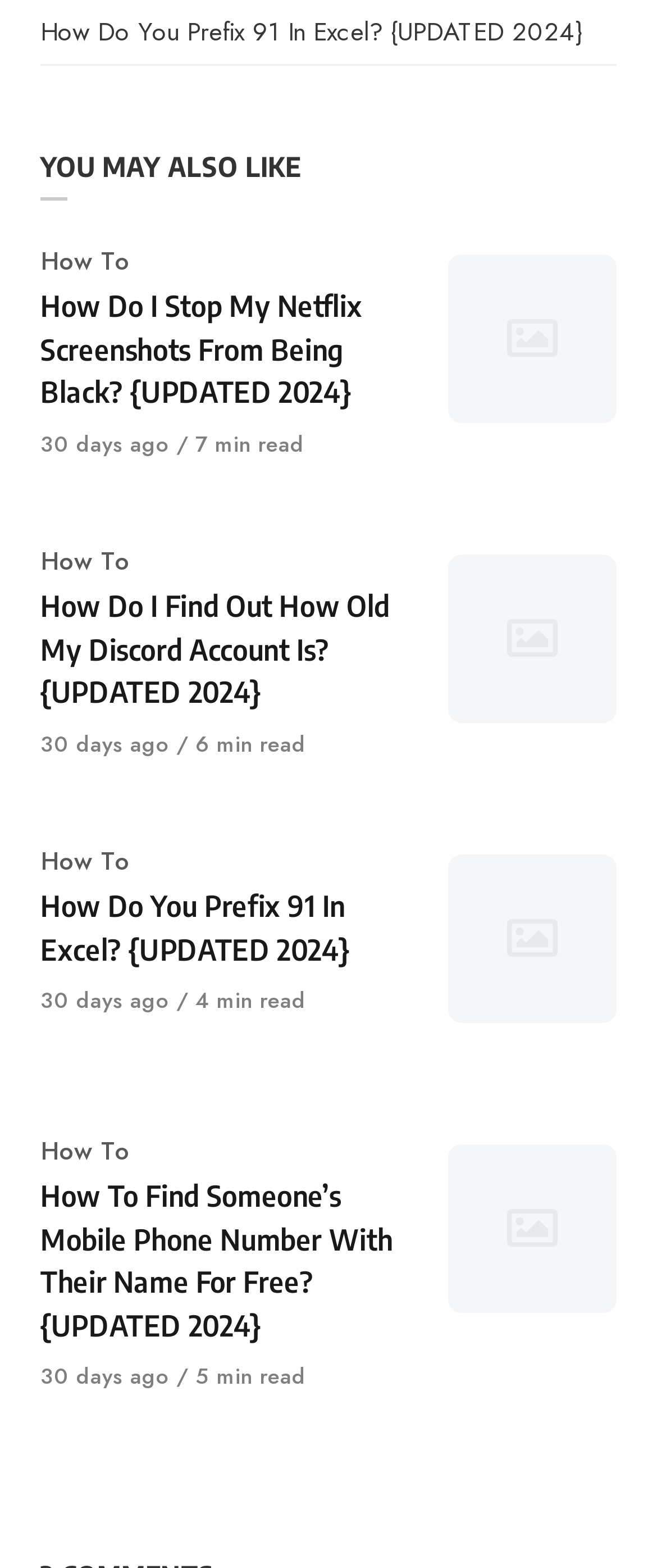Respond with a single word or short phrase to the following question: 
How long does it take to read the third article?

4 min